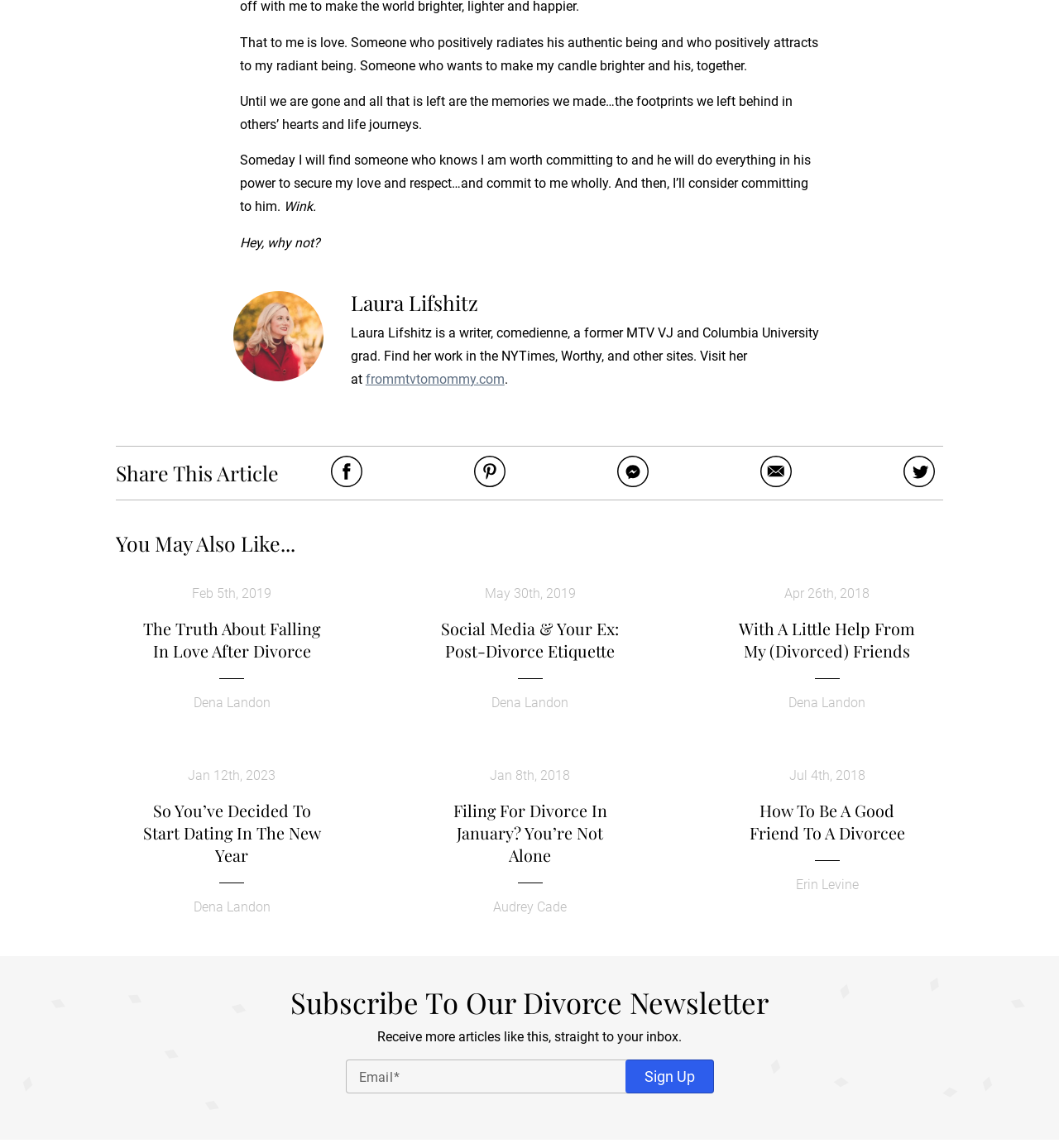Find the bounding box coordinates of the UI element according to this description: "alt="share-email"".

[0.717, 0.414, 0.748, 0.428]